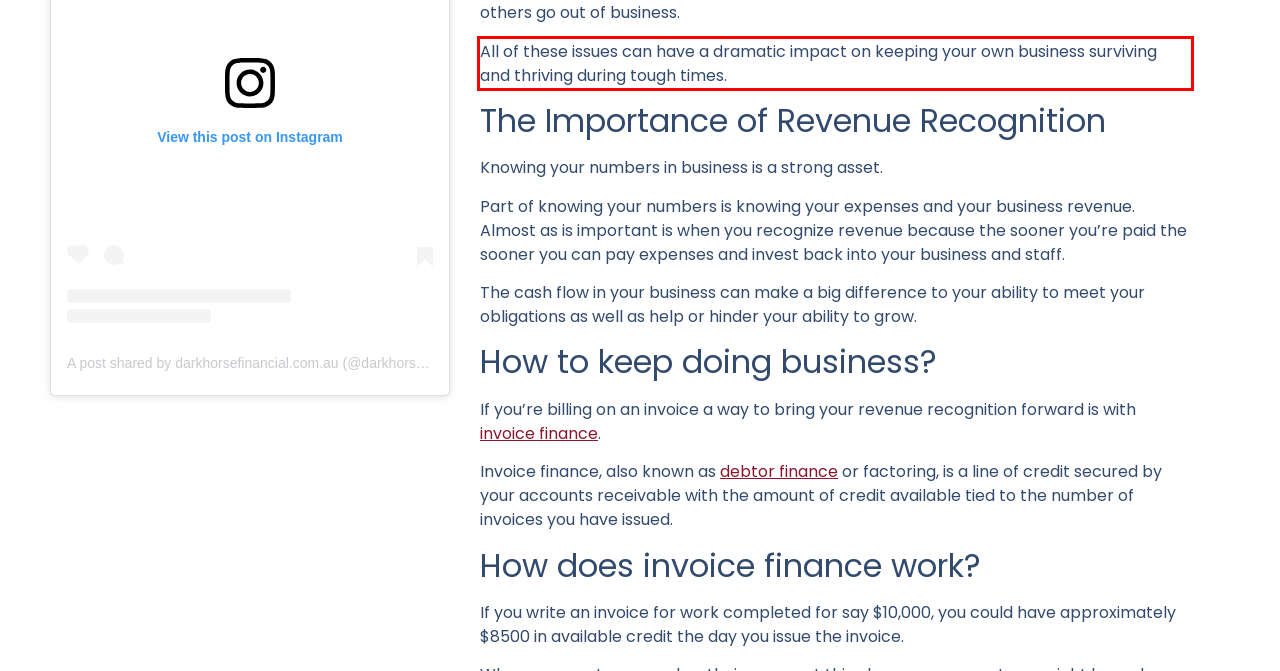Given the screenshot of the webpage, identify the red bounding box, and recognize the text content inside that red bounding box.

All of these issues can have a dramatic impact on keeping your own business surviving and thriving during tough times.